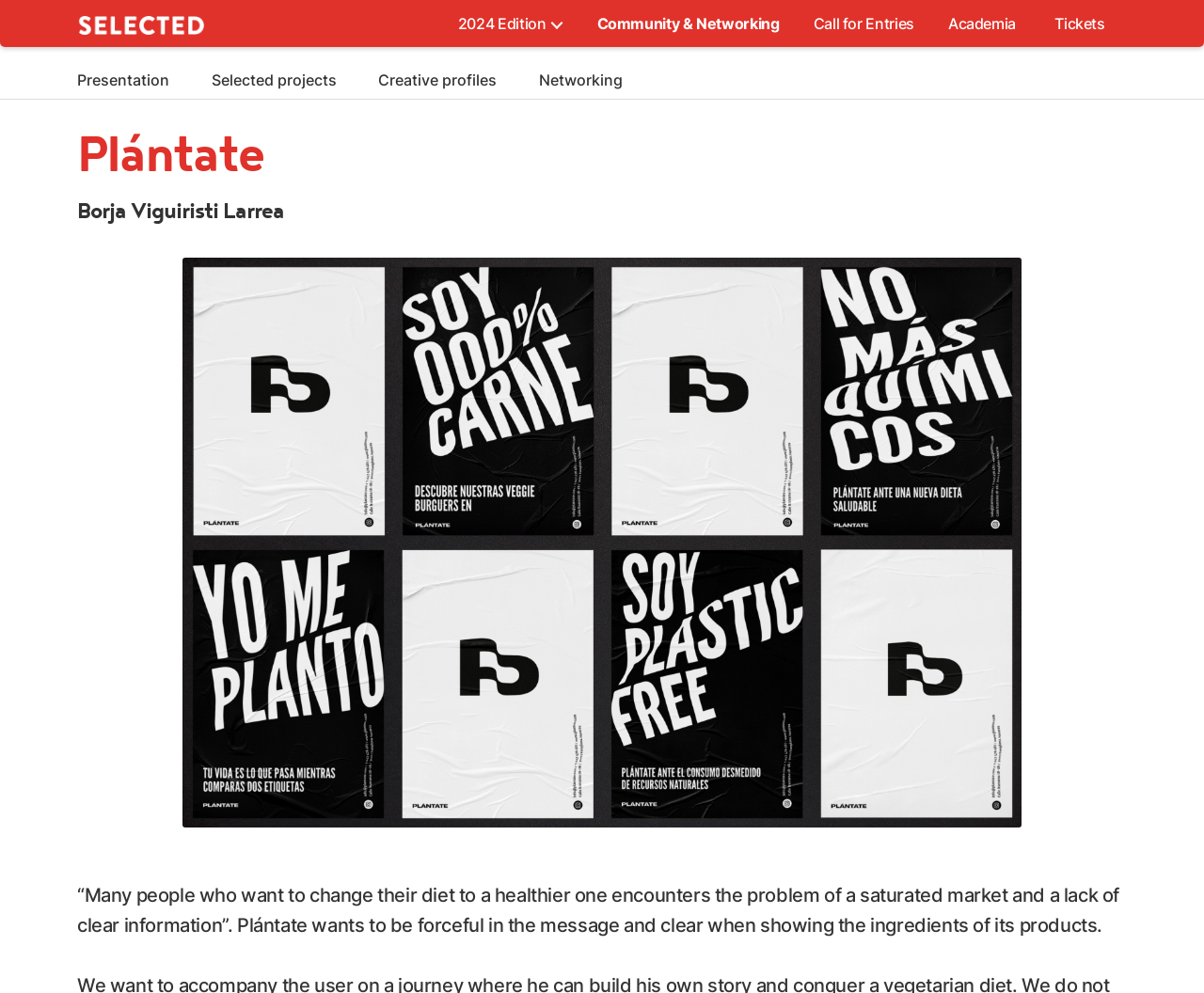Locate the bounding box coordinates of the element that should be clicked to fulfill the instruction: "View the 'Presentation'".

[0.064, 0.071, 0.141, 0.1]